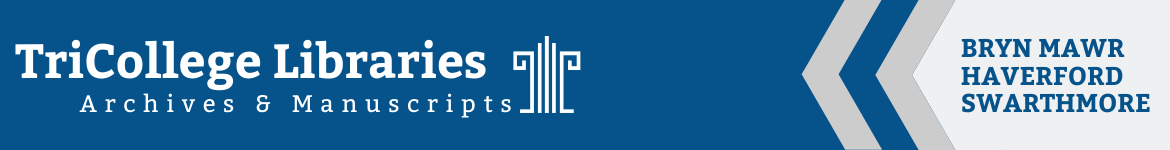What is the name of the institution displayed on the banner?
Could you answer the question in a detailed manner, providing as much information as possible?

The header banner prominently displays the name 'TriCollege Libraries' in bold, white letters, emphasizing the institution's commitment to preserving and providing access to archives and manuscripts.